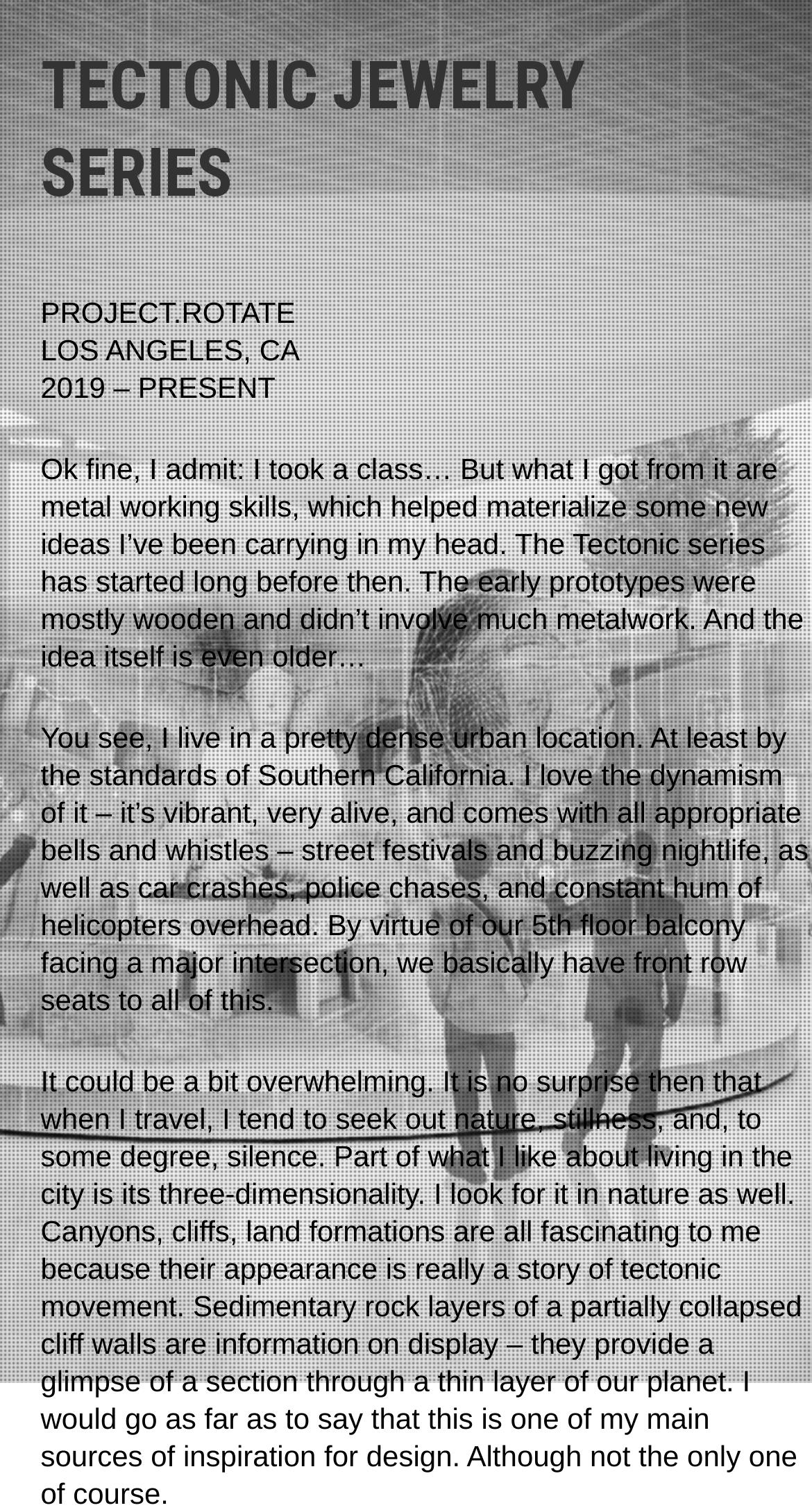What inspired the design of the jewelry series?
Give a detailed explanation using the information visible in the image.

The question asks for the inspiration behind the design of the jewelry series, which can be found in the static text element that mentions 'tectonic movement' as a source of inspiration for design.